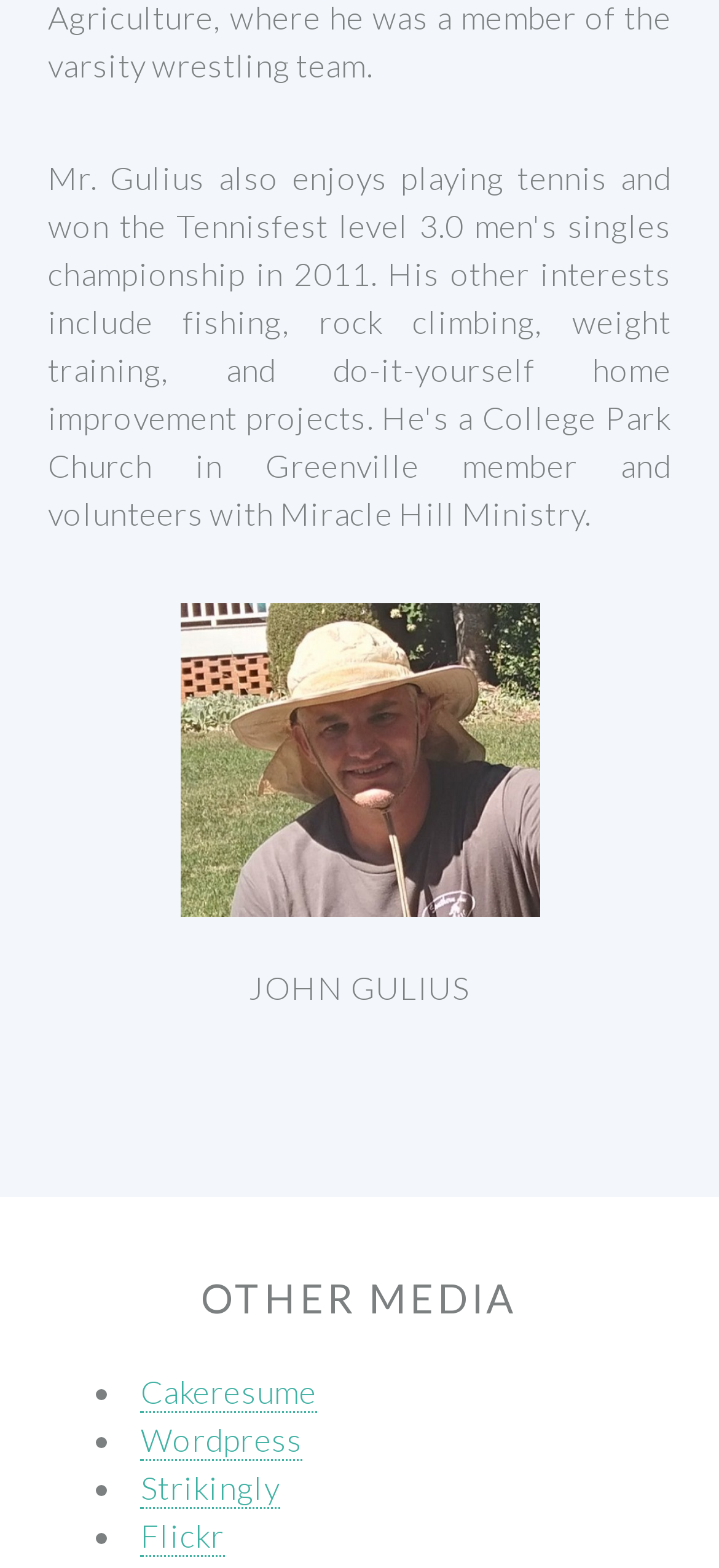Is there an image on the webpage?
Please provide a single word or phrase as your answer based on the screenshot.

Yes